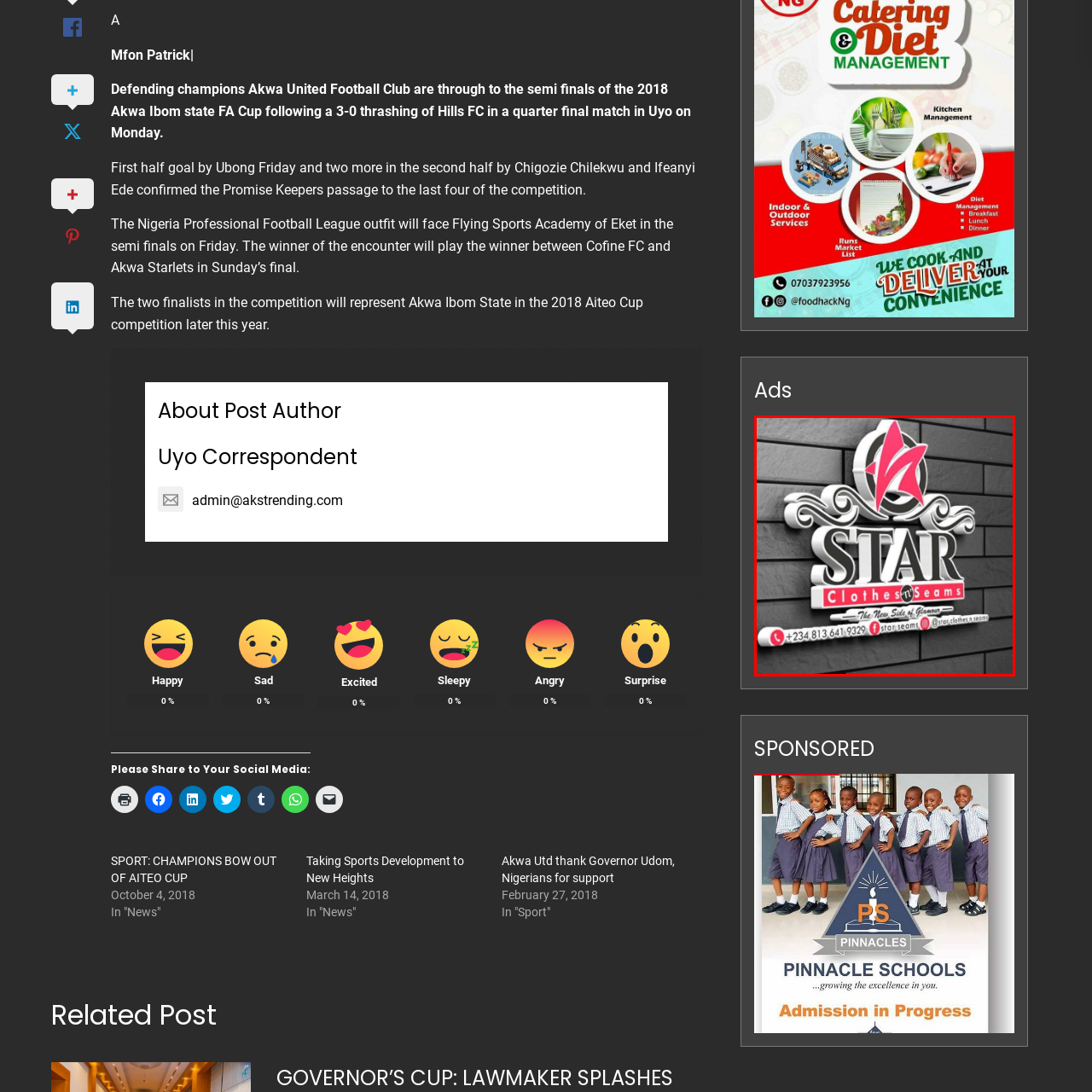What is the background of the logo?
Pay attention to the image outlined by the red bounding box and provide a thorough explanation in your answer, using clues from the image.

The background of the logo is textured black bricks because the caption states that the backdrop consists of textured black bricks, which provides a strong contrast that highlights the logo's design elements and creates an inviting and professional atmosphere for the brand.